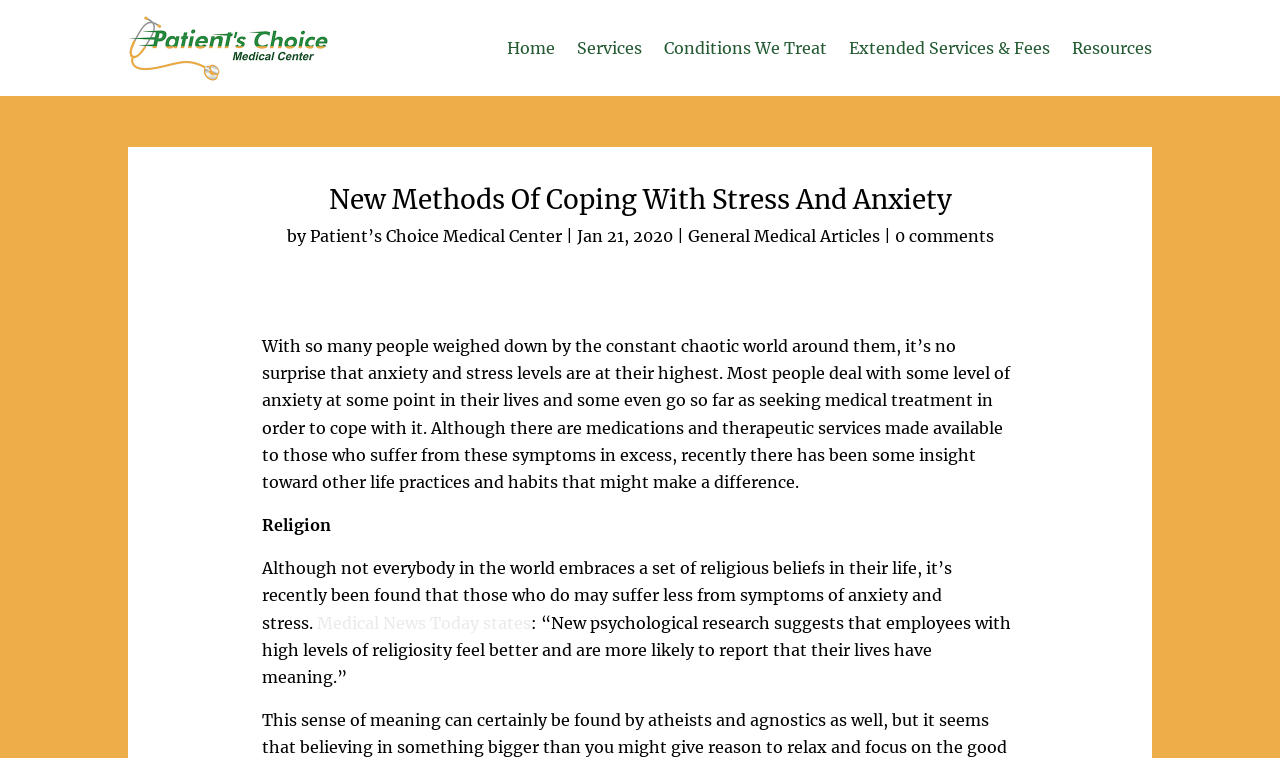Locate the bounding box coordinates of the item that should be clicked to fulfill the instruction: "Read the article about 'New Methods Of Coping With Stress And Anxiety'".

[0.131, 0.247, 0.869, 0.294]